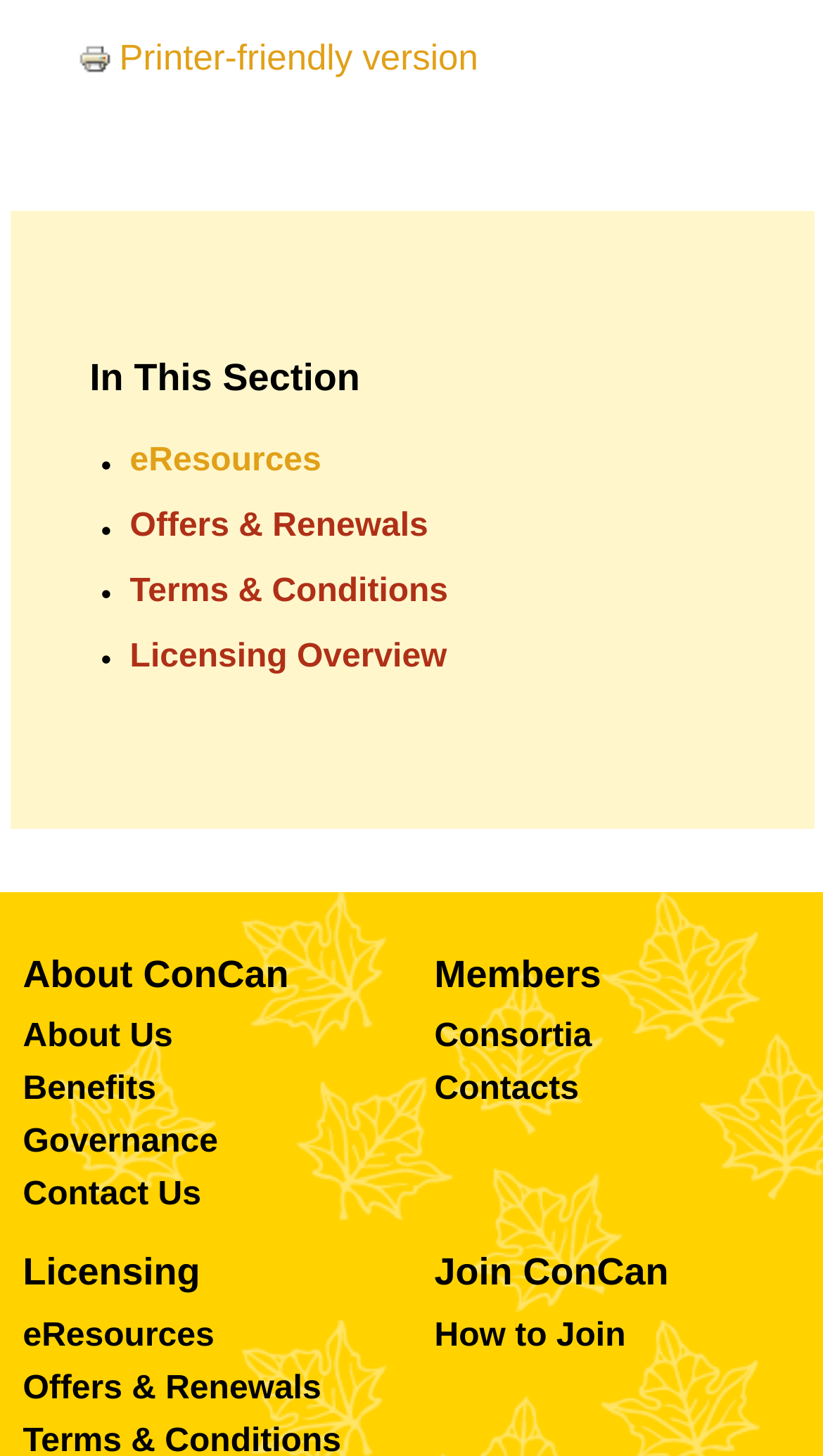Utilize the details in the image to thoroughly answer the following question: How many links are there under 'About ConCan'?

By analyzing the webpage structure, I can see that there are four links under the 'About ConCan' section: 'About Us', 'Benefits', 'Governance', and 'Contact Us'. These links are located below the 'About ConCan' heading.